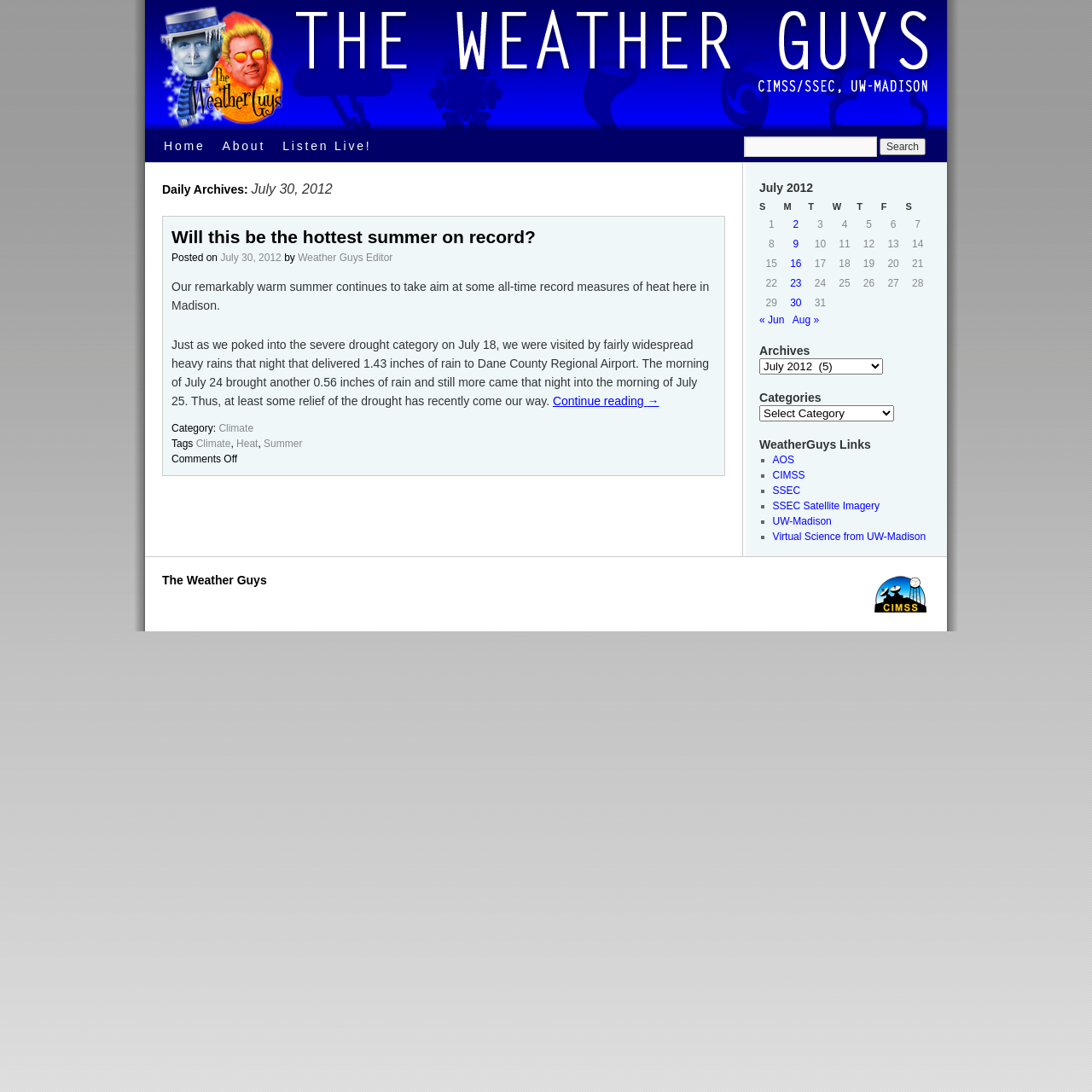Create a detailed description of the webpage's content and layout.

The webpage is about The Weather Guys, a blog that discusses weather-related topics. At the top, there are three links: "Home", "About", and "Listen Live!". Next to these links, there is a search bar with a textbox and a "Search" button.

Below the search bar, there is a main section that takes up most of the page. It has a heading that reads "Daily Archives: July 30, 2012". Underneath, there is an article titled "Will this be the hottest summer on record?" with a link to the full article. The article is followed by a brief summary, which mentions that the summer has been remarkably warm and that there has been some relief from the drought.

To the right of the article, there is a table that displays a calendar for July 2012. The table has seven columns, each representing a day of the week, and five rows, each representing a week in July. Each cell in the table contains a link to a post published on that day.

At the bottom of the page, there is a navigation section that allows users to navigate to previous and next months.

Throughout the page, there are various links to other articles and posts, as well as tags and categories related to the weather.